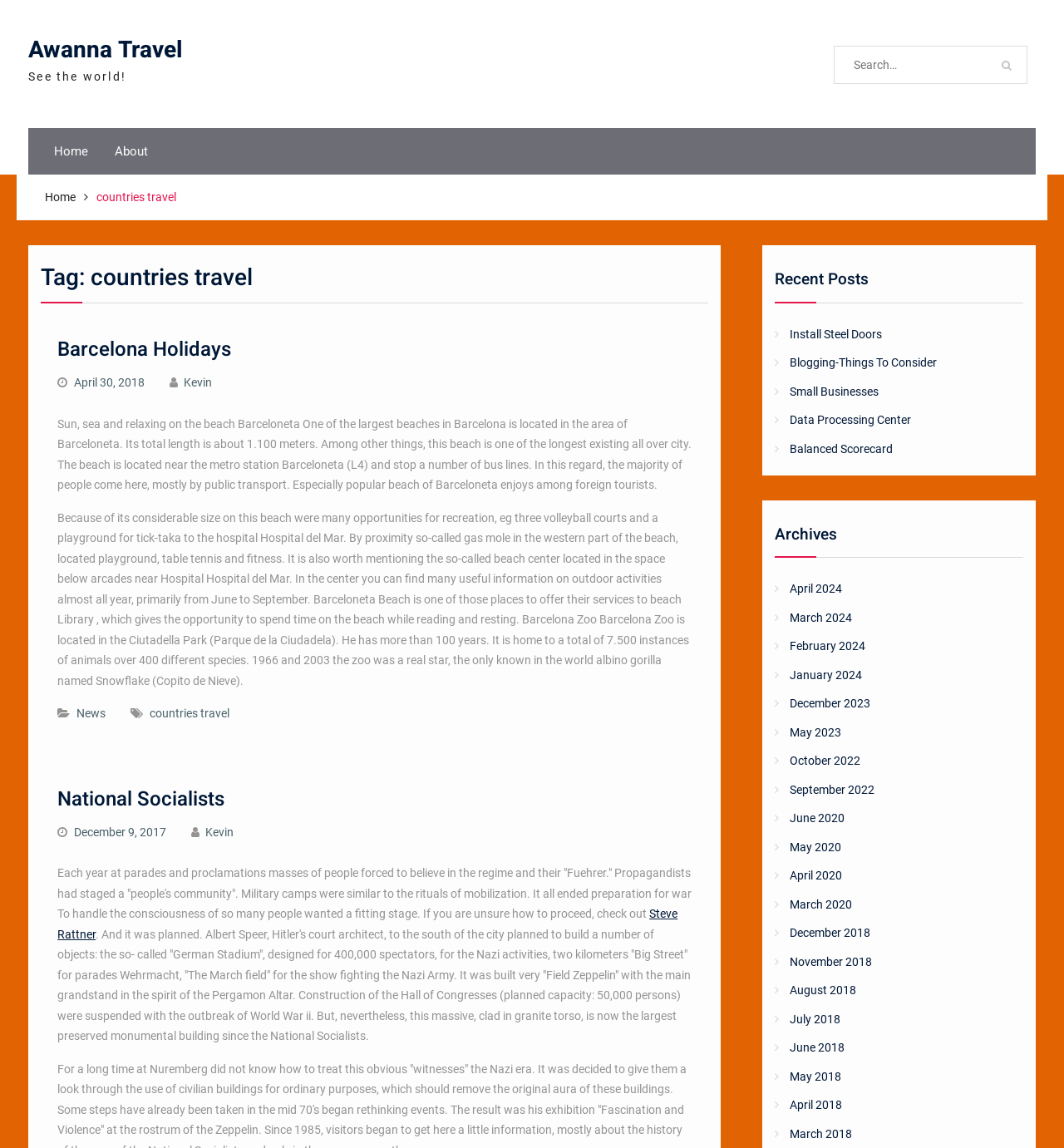Find and indicate the bounding box coordinates of the region you should select to follow the given instruction: "Search for countries travel".

[0.787, 0.042, 0.939, 0.071]